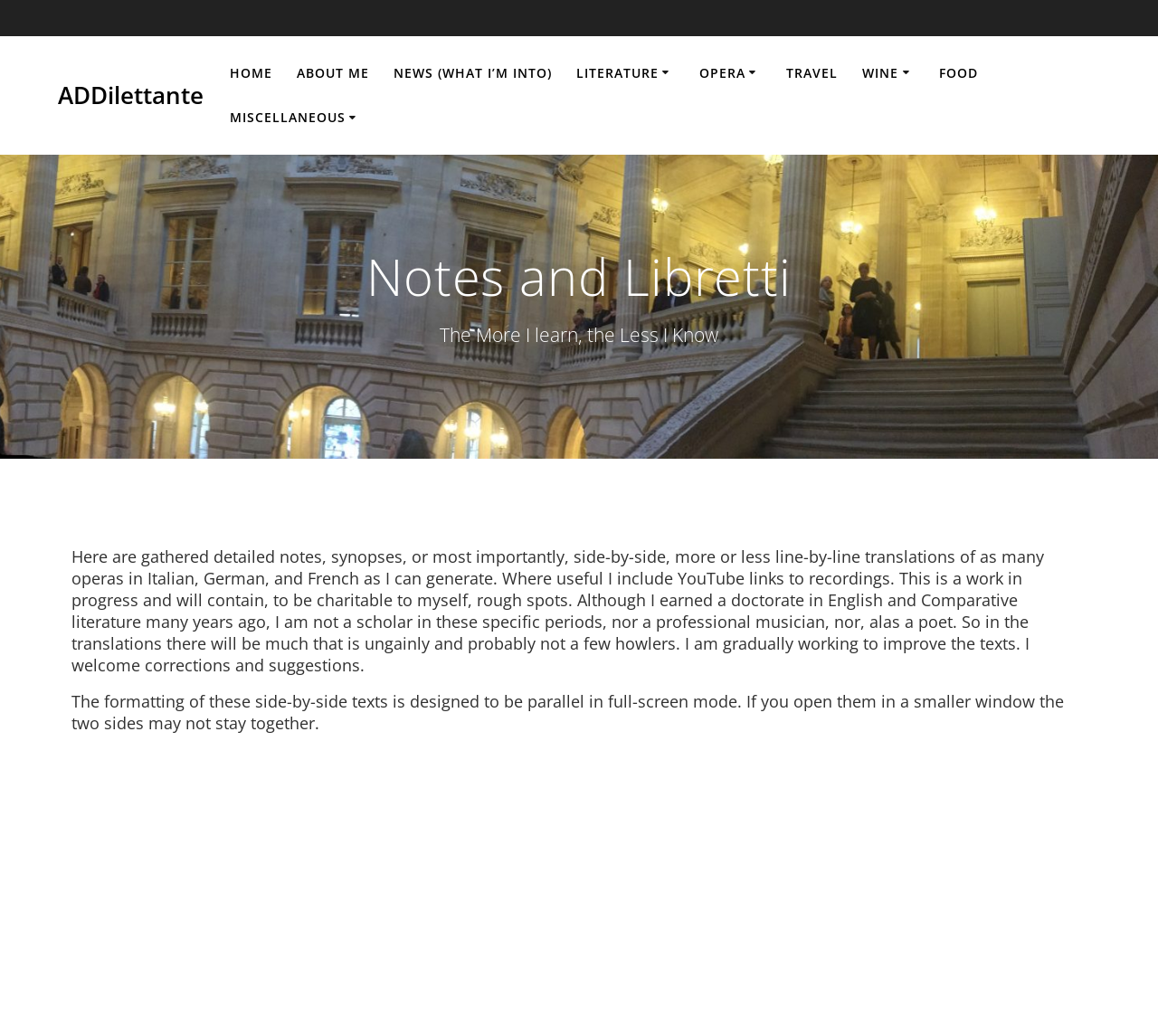Please locate the bounding box coordinates of the element that should be clicked to complete the given instruction: "view literature notes".

[0.498, 0.061, 0.583, 0.08]